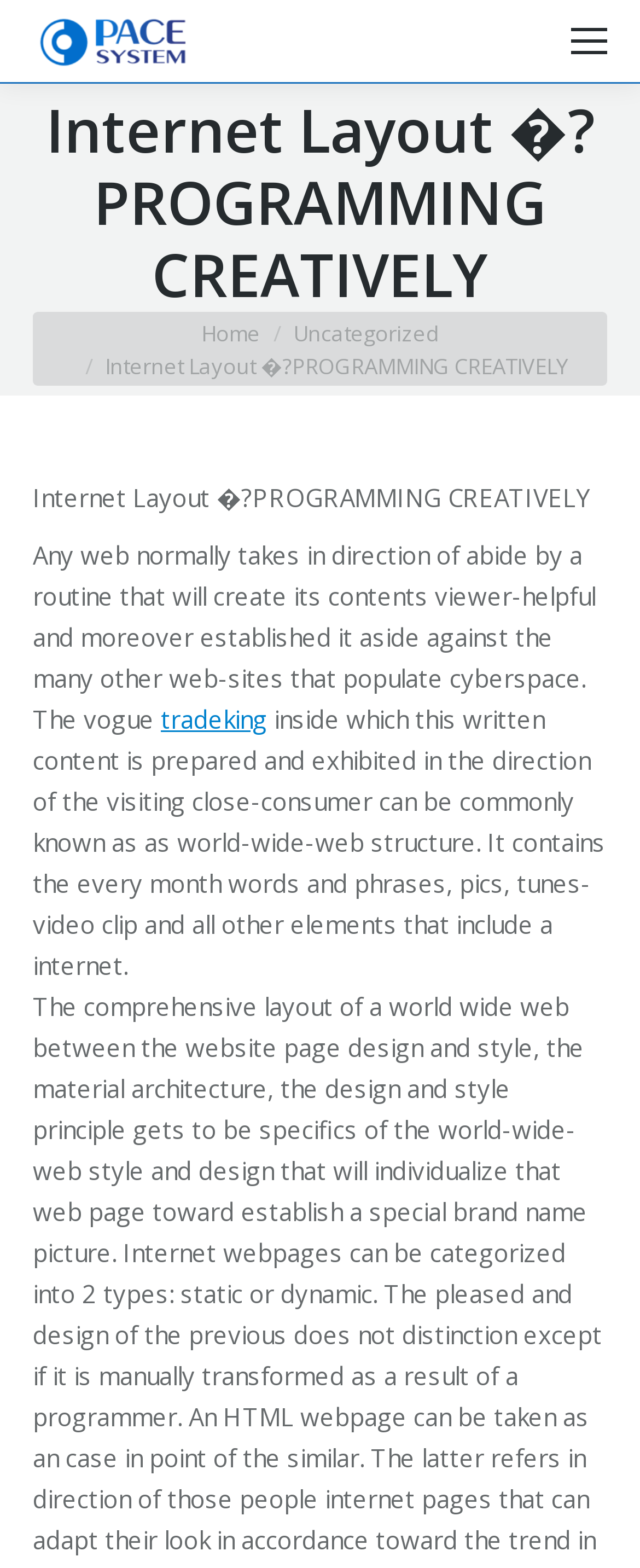Answer briefly with one word or phrase:
Where is the 'Go to Top' link located?

bottom-right corner